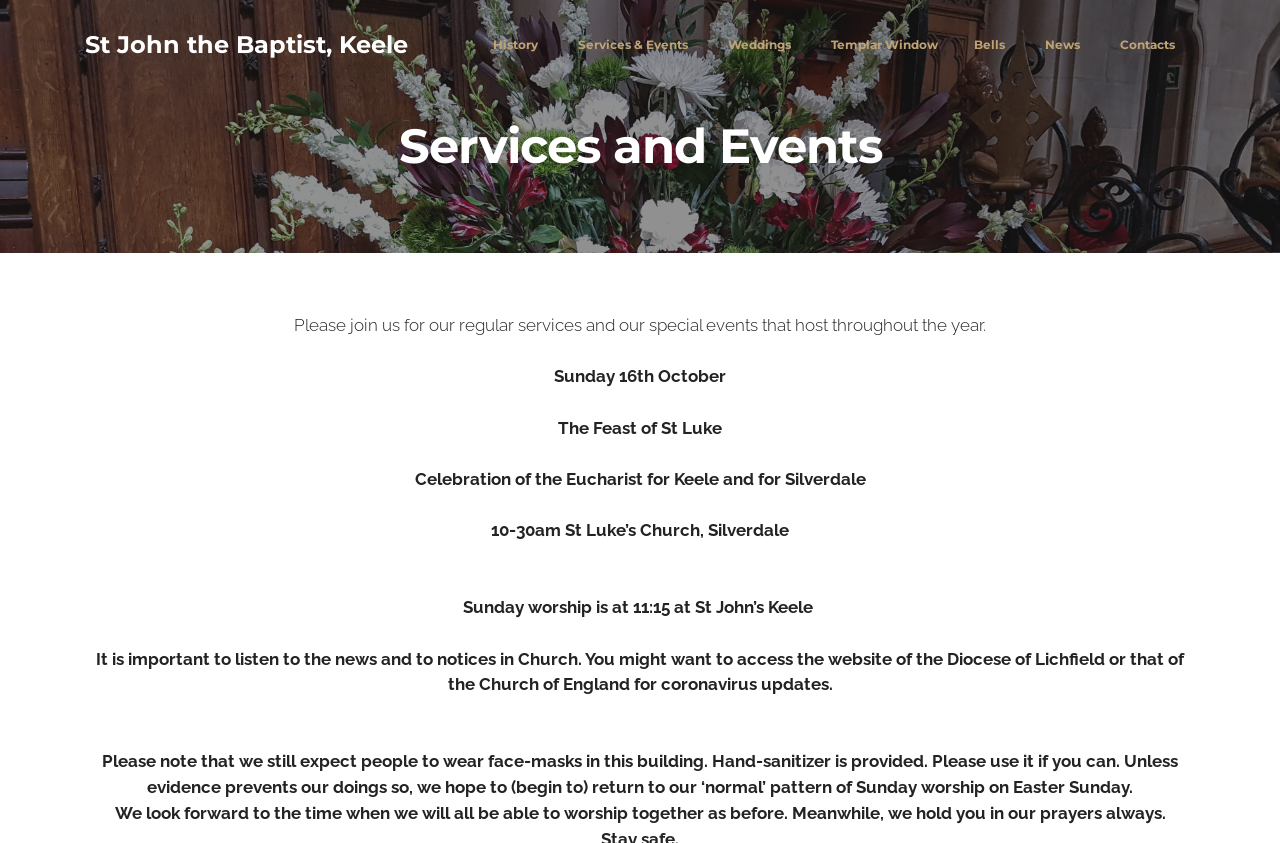Look at the image and write a detailed answer to the question: 
What is provided in the building?

I found the answer by looking at the text 'Hand-sanitizer is provided.' which explicitly states that hand-sanitizer is provided in the building.